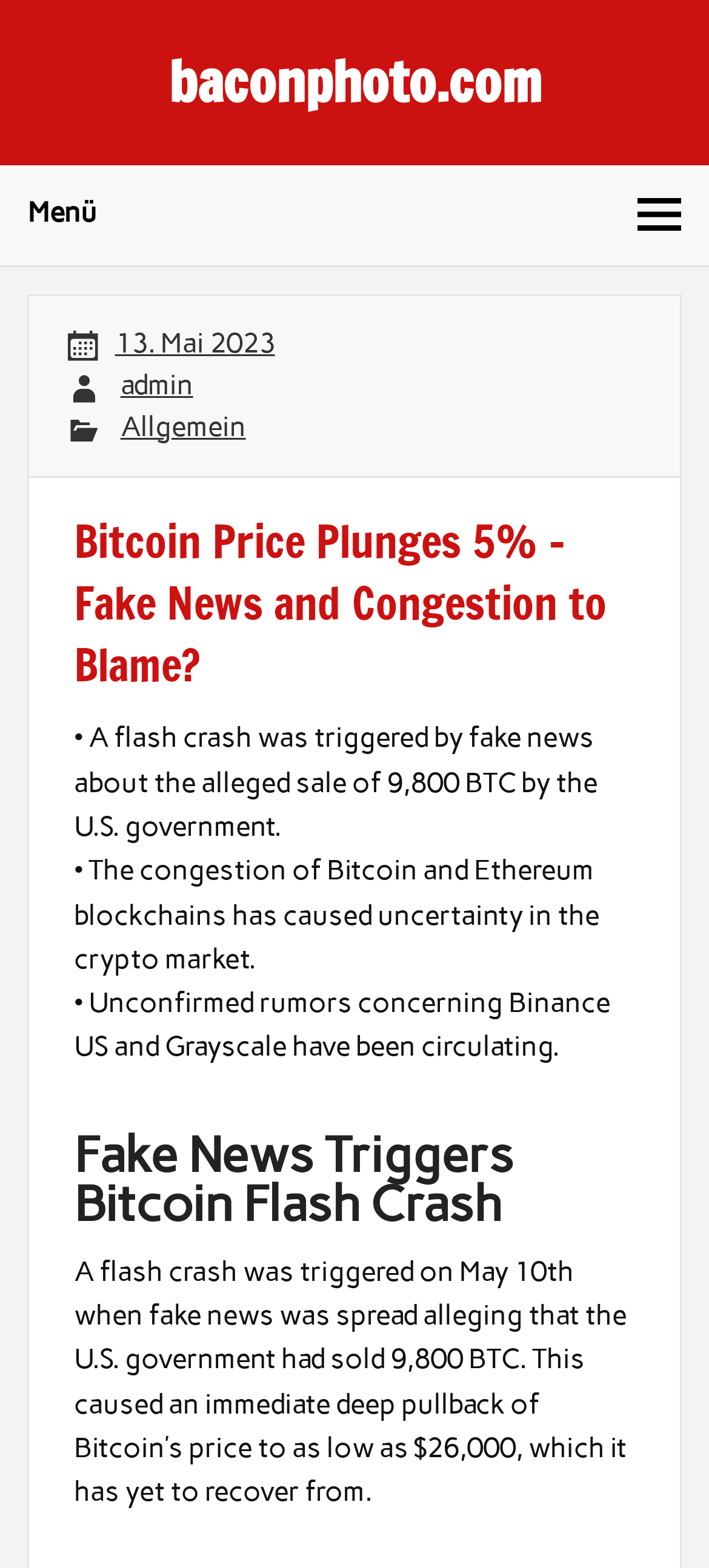What is the alleged sale amount of BTC by the U.S. government?
Can you give a detailed and elaborate answer to the question?

The article mentions that fake news about the alleged sale of 9,800 BTC by the U.S. government triggered a flash crash, as stated in the StaticText element.